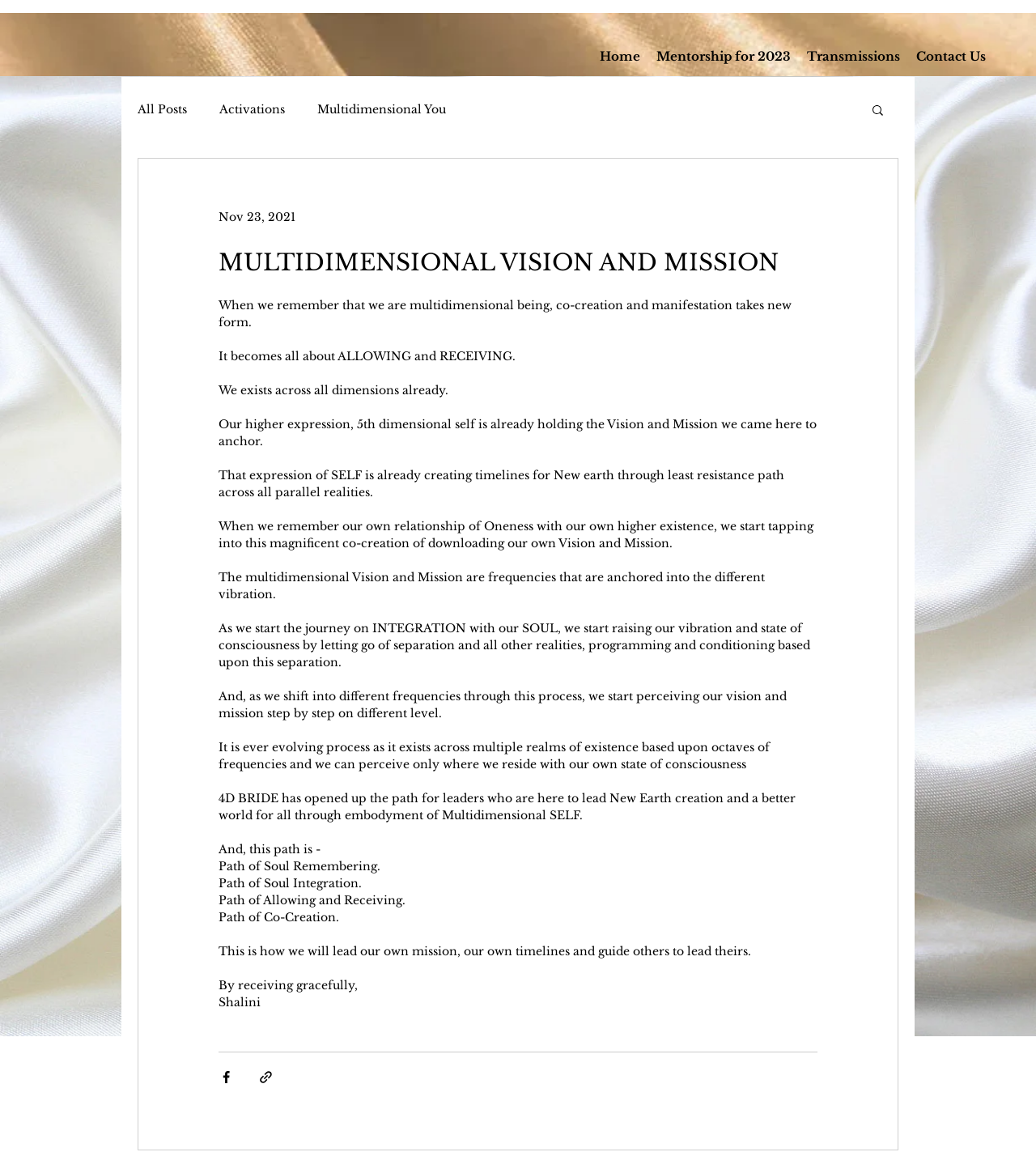Please respond to the question with a concise word or phrase:
How many navigation menus are there?

2